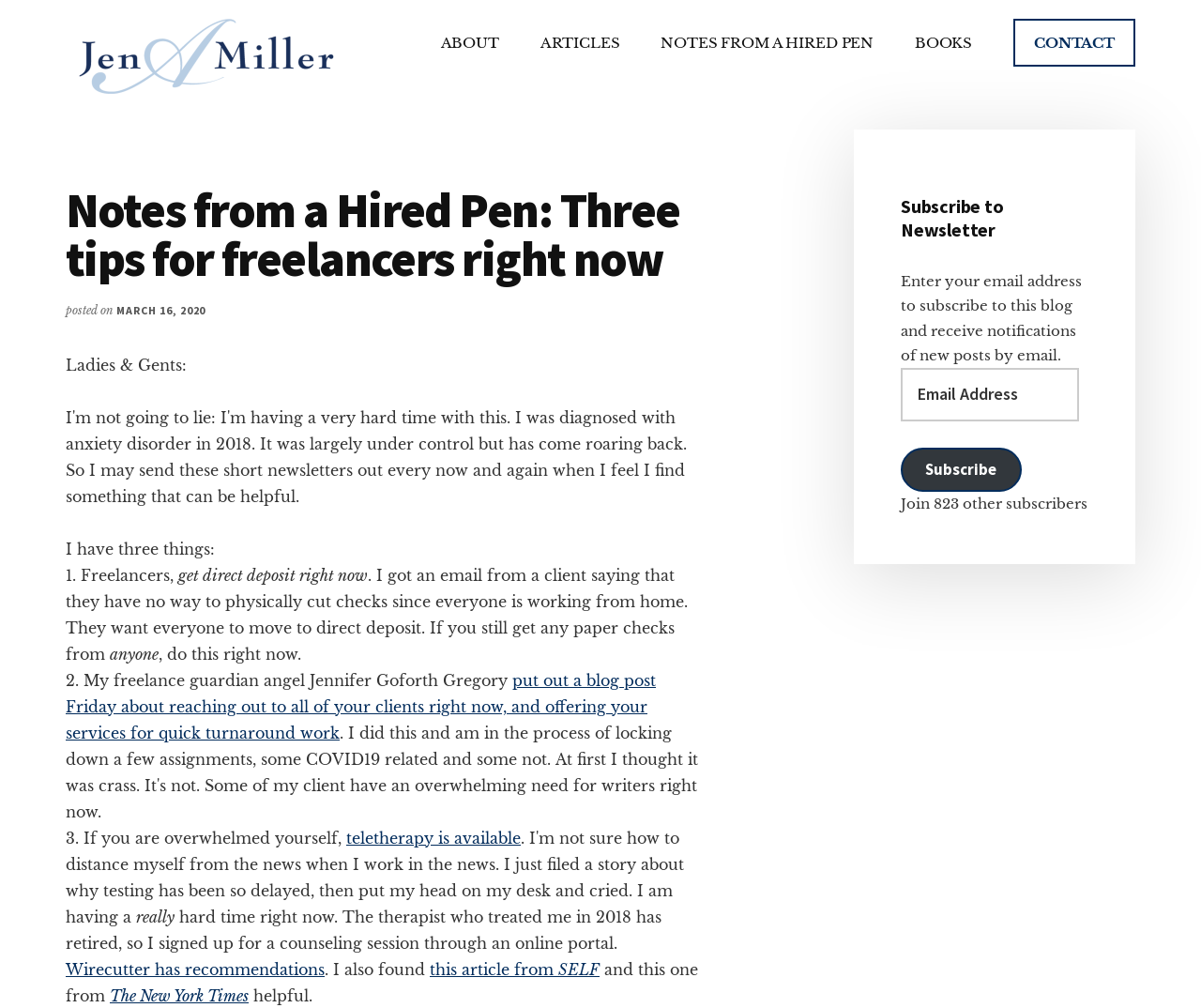What is the topic of the blog post?
Kindly offer a detailed explanation using the data available in the image.

The blog post is about freelancing tips, as indicated by the heading 'Notes from a Hired Pen: Three tips for freelancers right now' with bounding box coordinates [0.055, 0.184, 0.586, 0.281], and the content of the post discusses tips for freelancers.